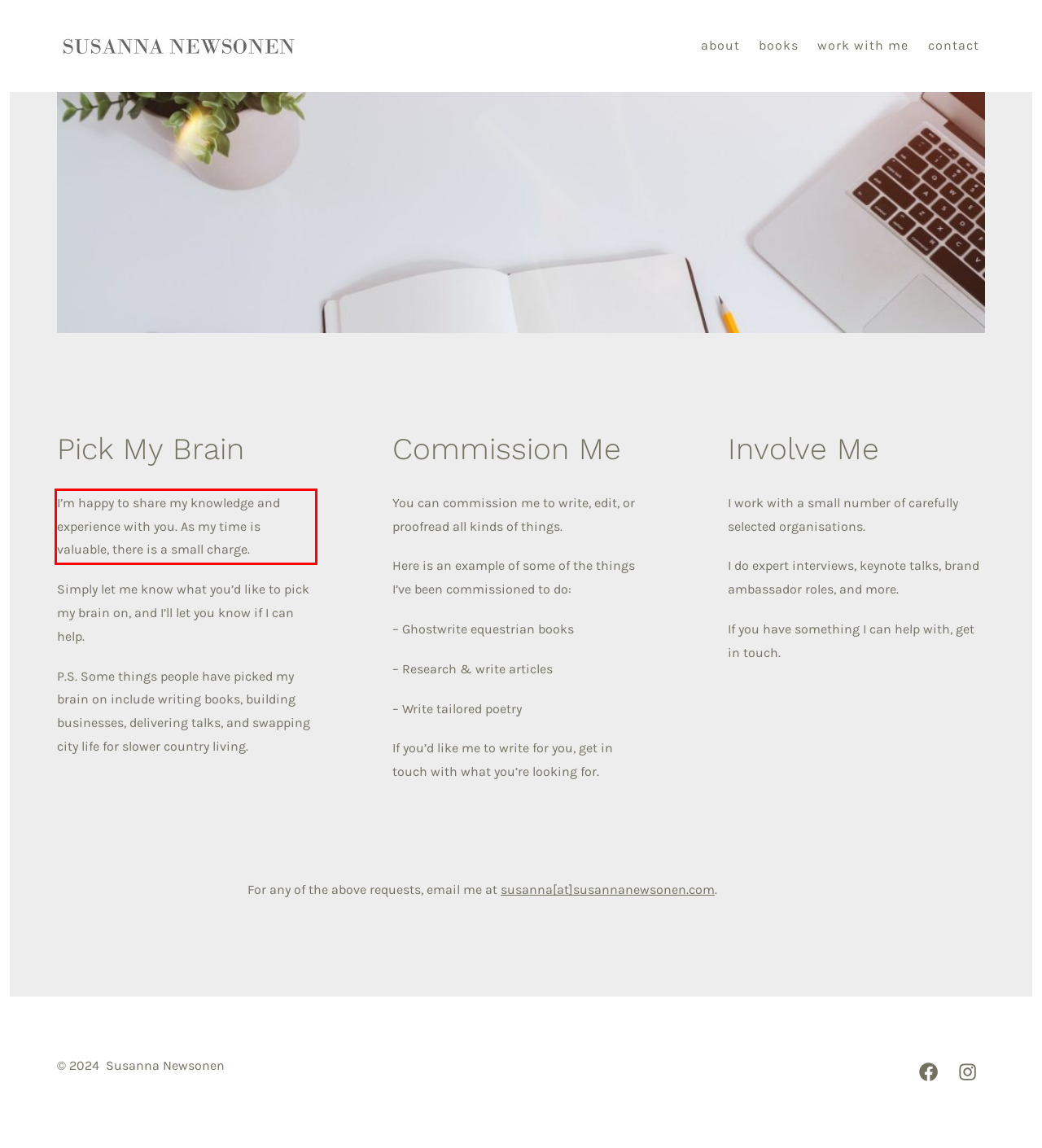Look at the screenshot of the webpage, locate the red rectangle bounding box, and generate the text content that it contains.

I’m happy to share my knowledge and experience with you. As my time is valuable, there is a small charge.